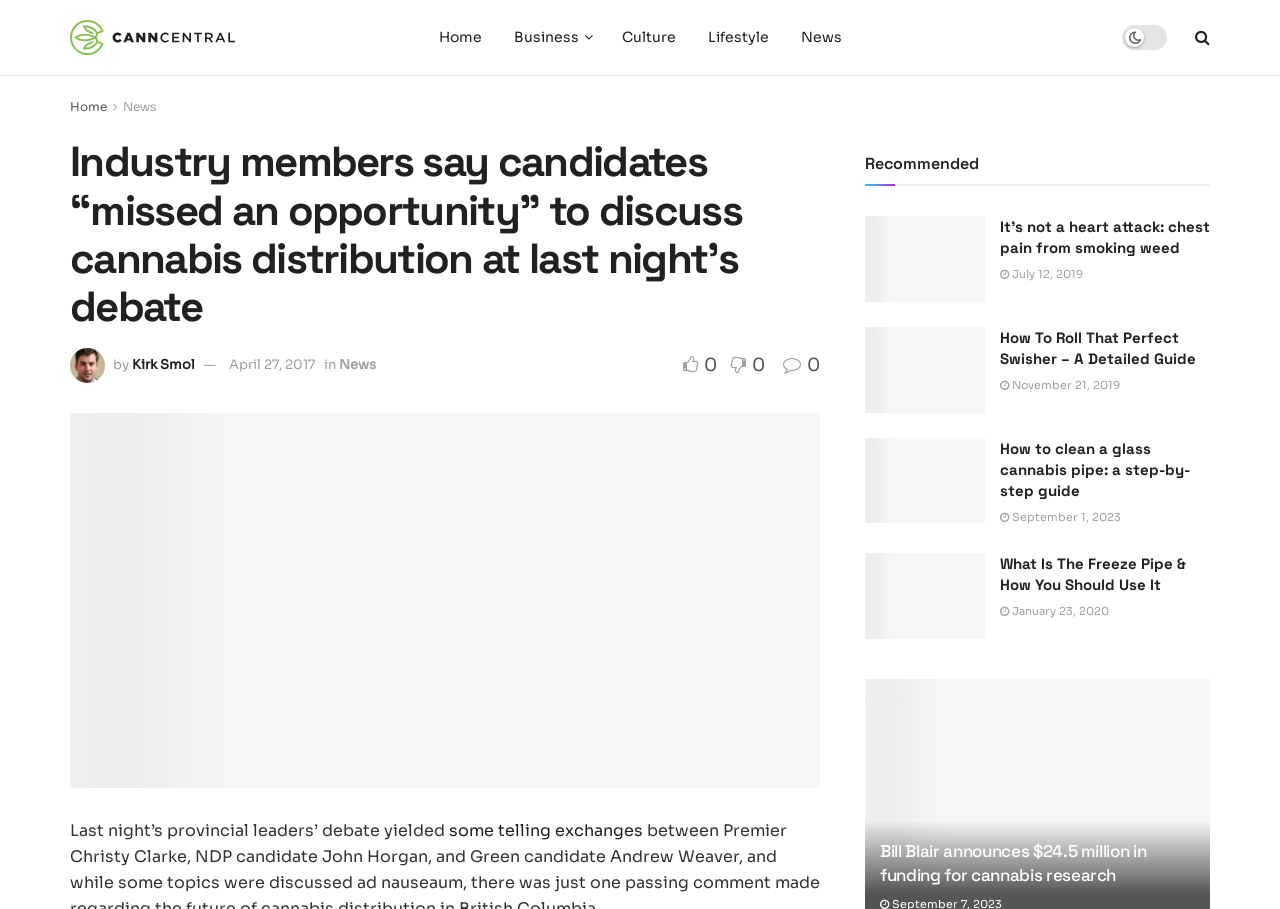Find the bounding box coordinates of the area to click in order to follow the instruction: "Sign up for the newsletter".

None